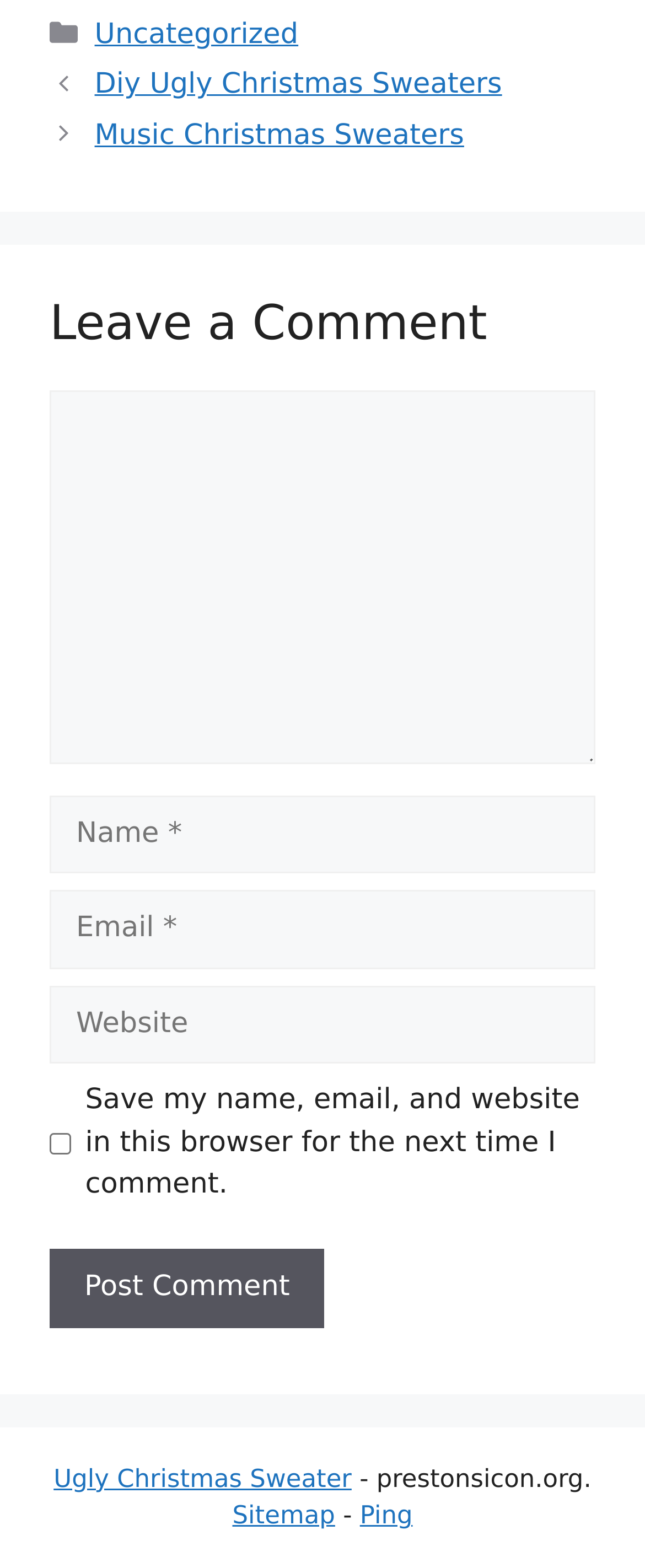Determine the bounding box coordinates of the area to click in order to meet this instruction: "Enter a comment".

[0.077, 0.249, 0.923, 0.488]